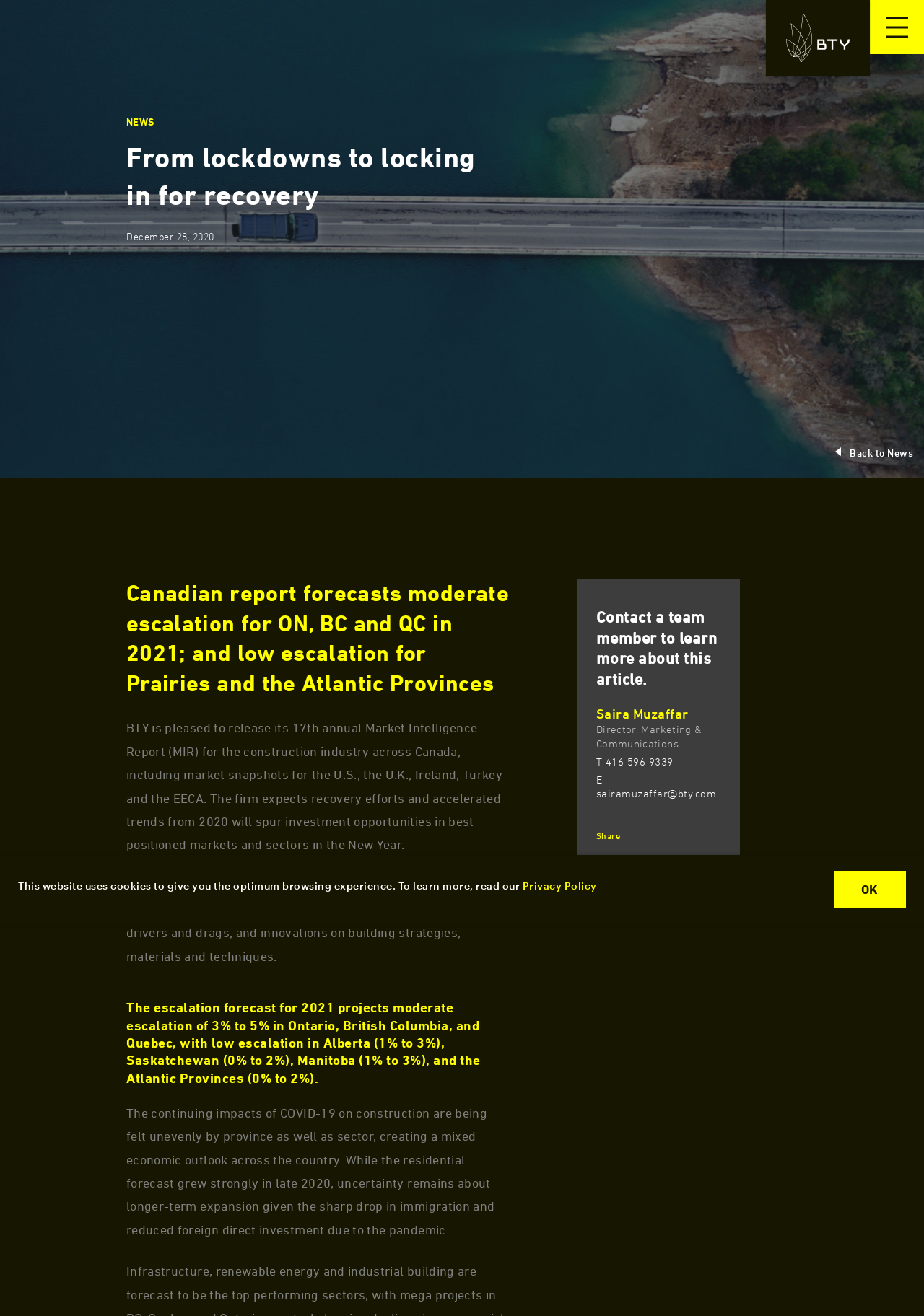What is the primary heading on this webpage?

From lockdowns to locking in for recovery